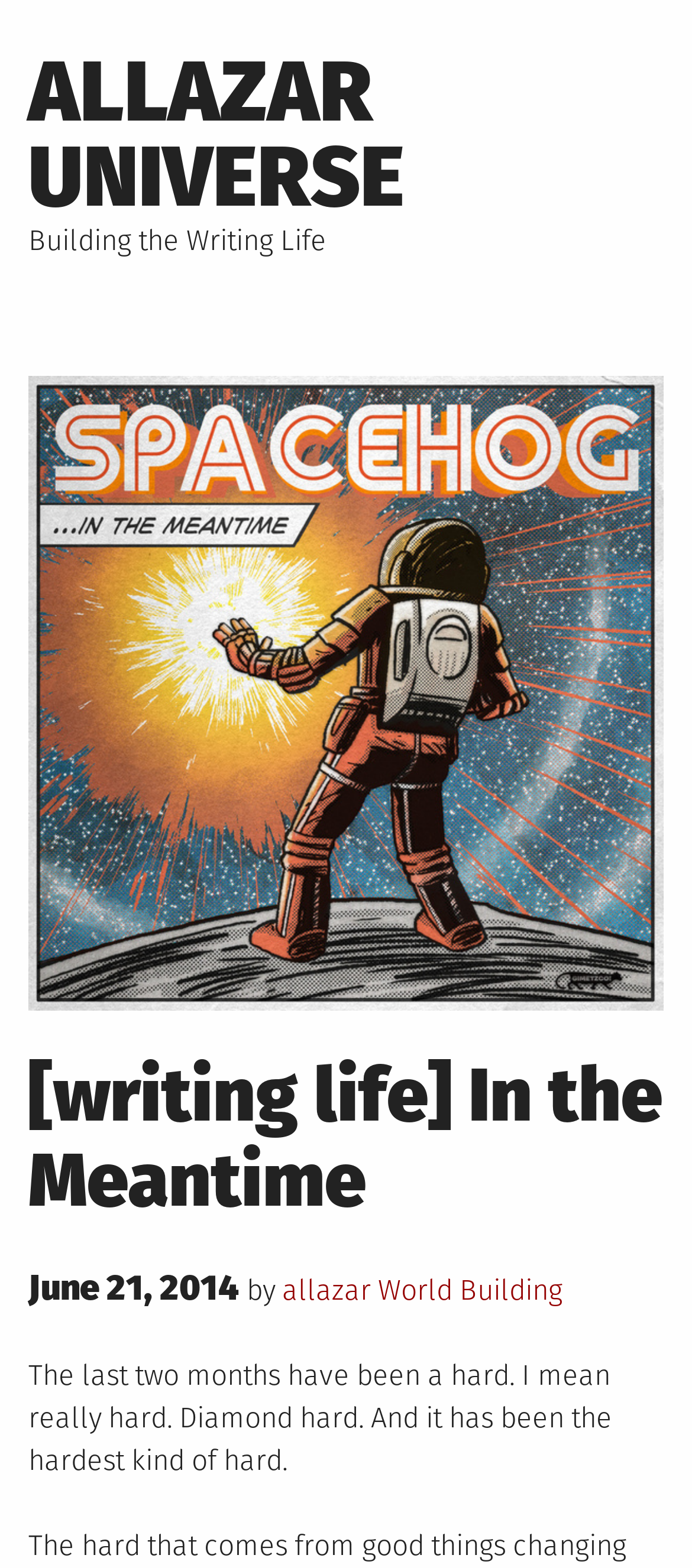Please answer the following question using a single word or phrase: What is the tone of the first sentence?

hard